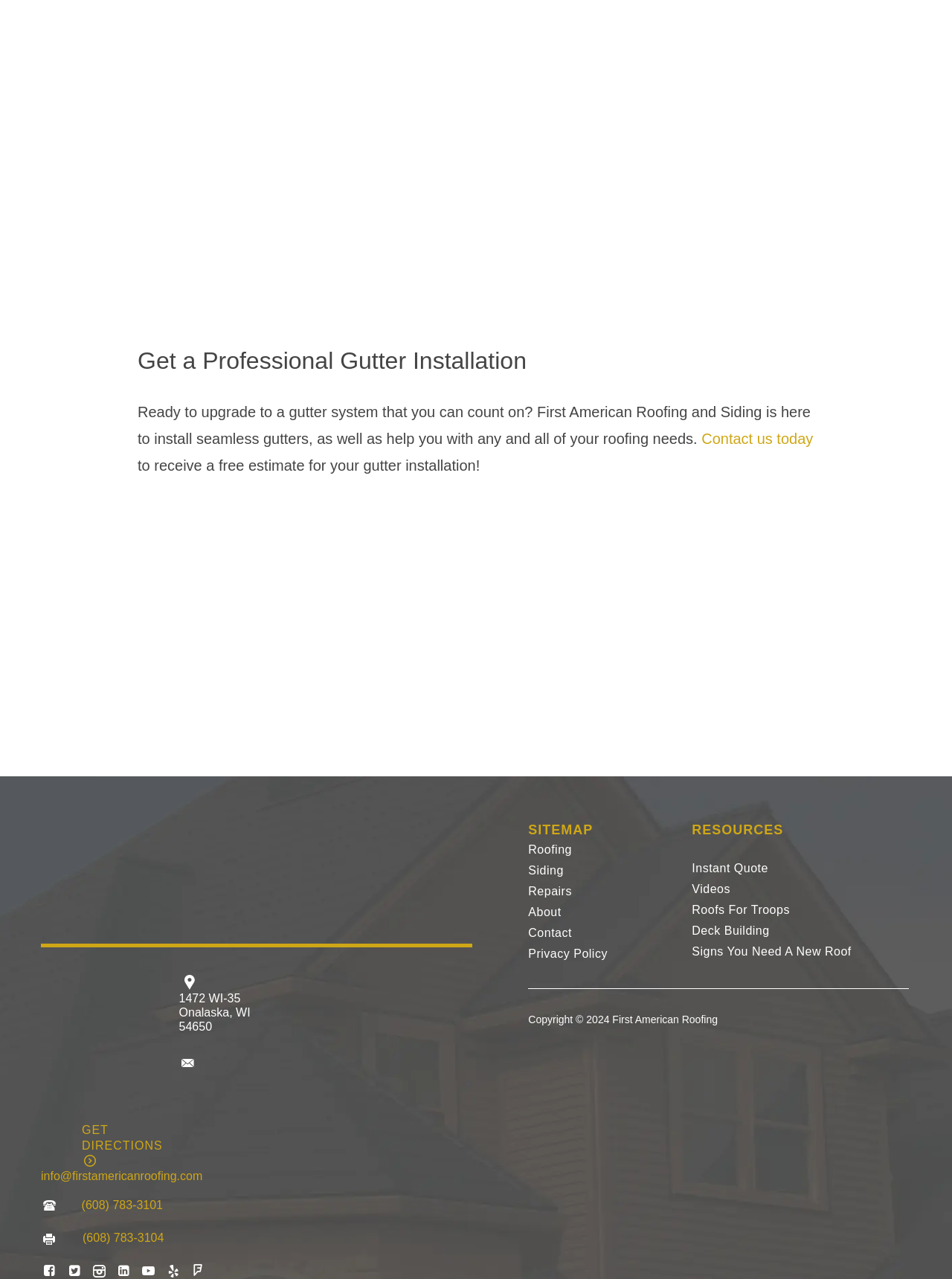Please give a one-word or short phrase response to the following question: 
How many phone numbers are there?

2